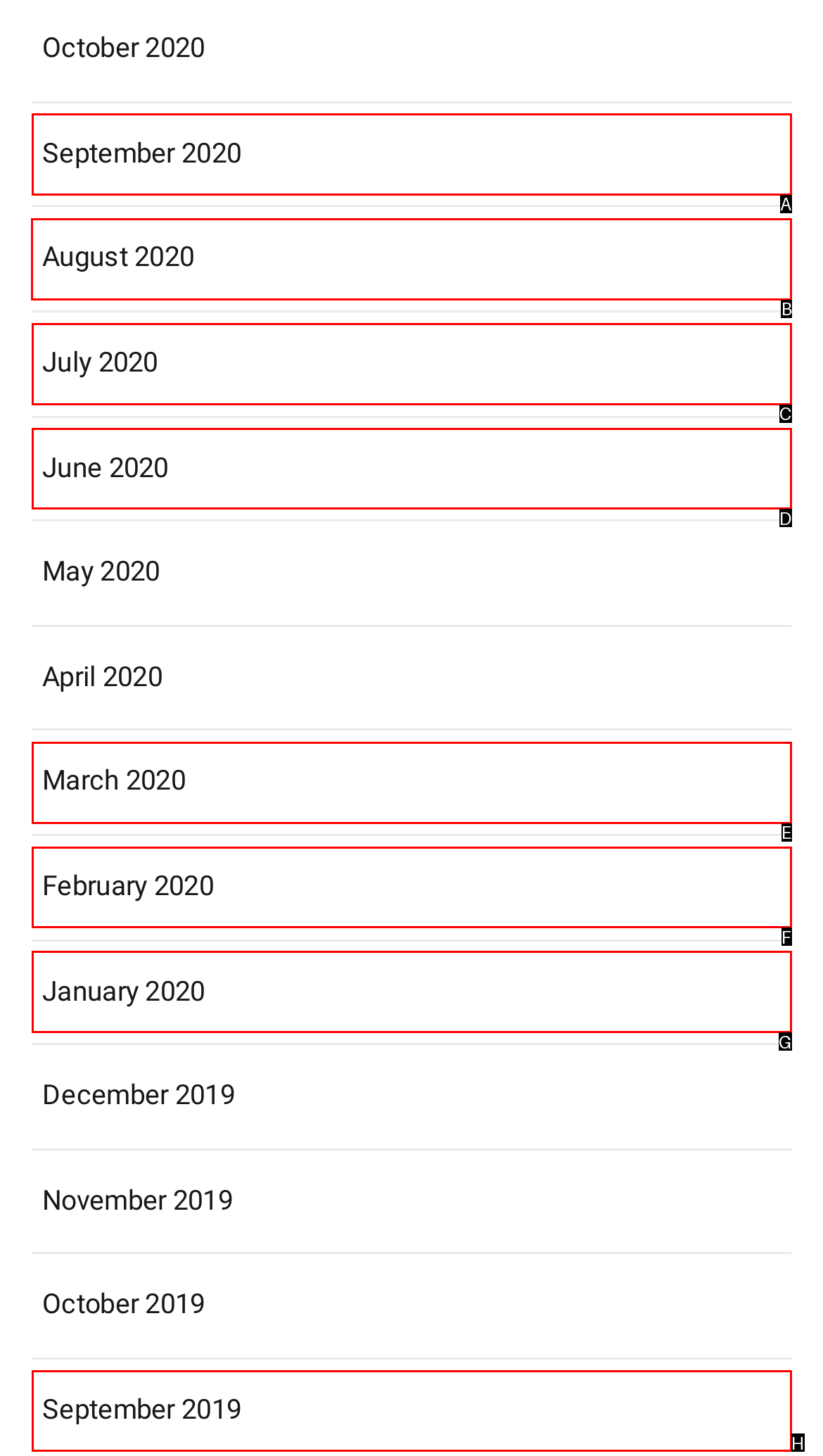Specify which UI element should be clicked to accomplish the task: view August 2020. Answer with the letter of the correct choice.

B